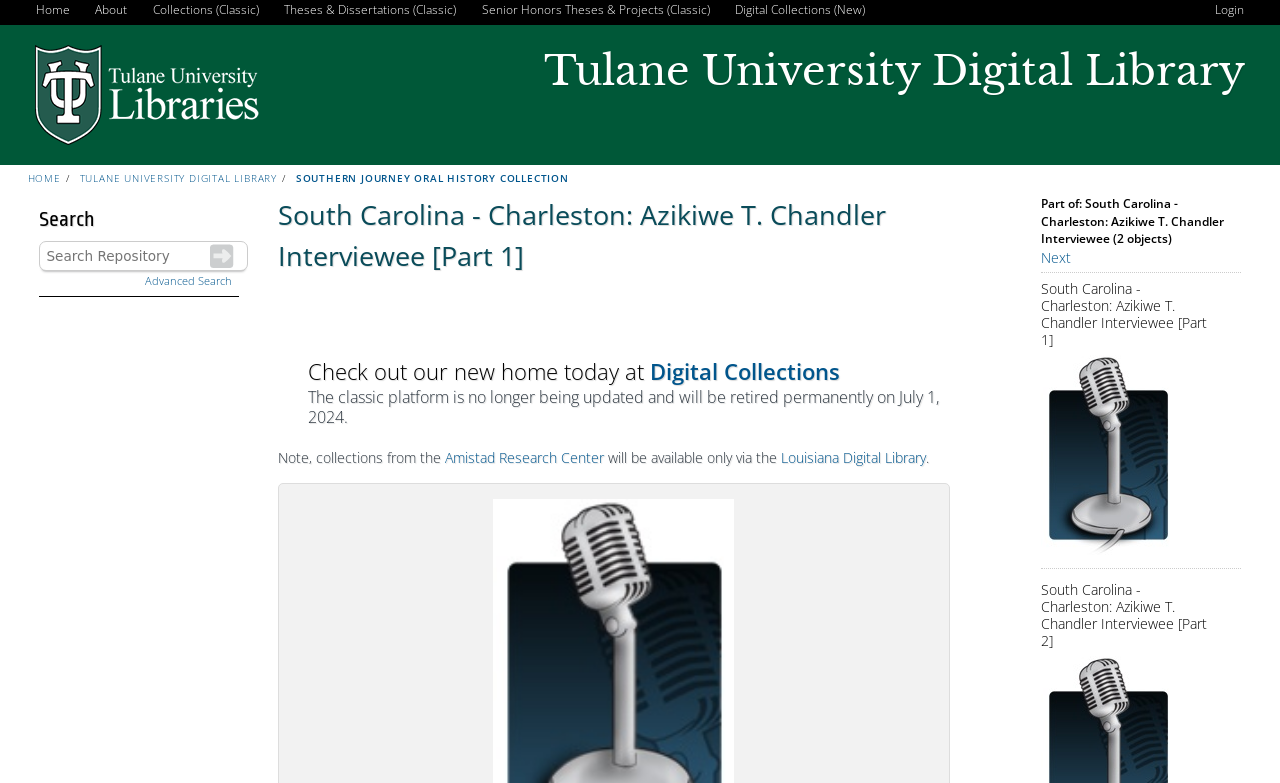Please look at the image and answer the question with a detailed explanation: How many parts are there in the South Carolina - Charleston: Azikiwe T. Chandler Interviewee oral history collection?

The question can be answered by looking at the static text element with the text 'Part of: South Carolina - Charleston: Azikiwe T. Chandler Interviewee (2 objects)' which is located at the bottom of the webpage.